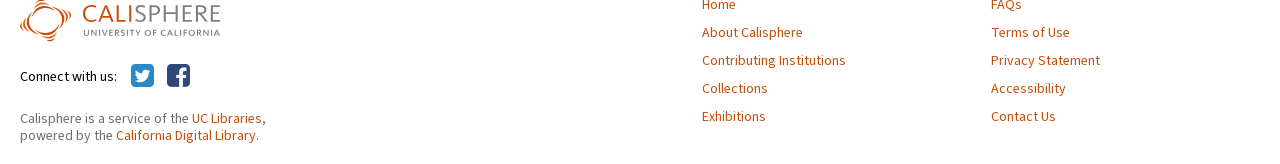How many social media platforms are mentioned?
Utilize the information in the image to give a detailed answer to the question.

I found the links 'Calisphere on Twitter' and 'Calisphere on Facebook', which are two social media platforms mentioned on the webpage.